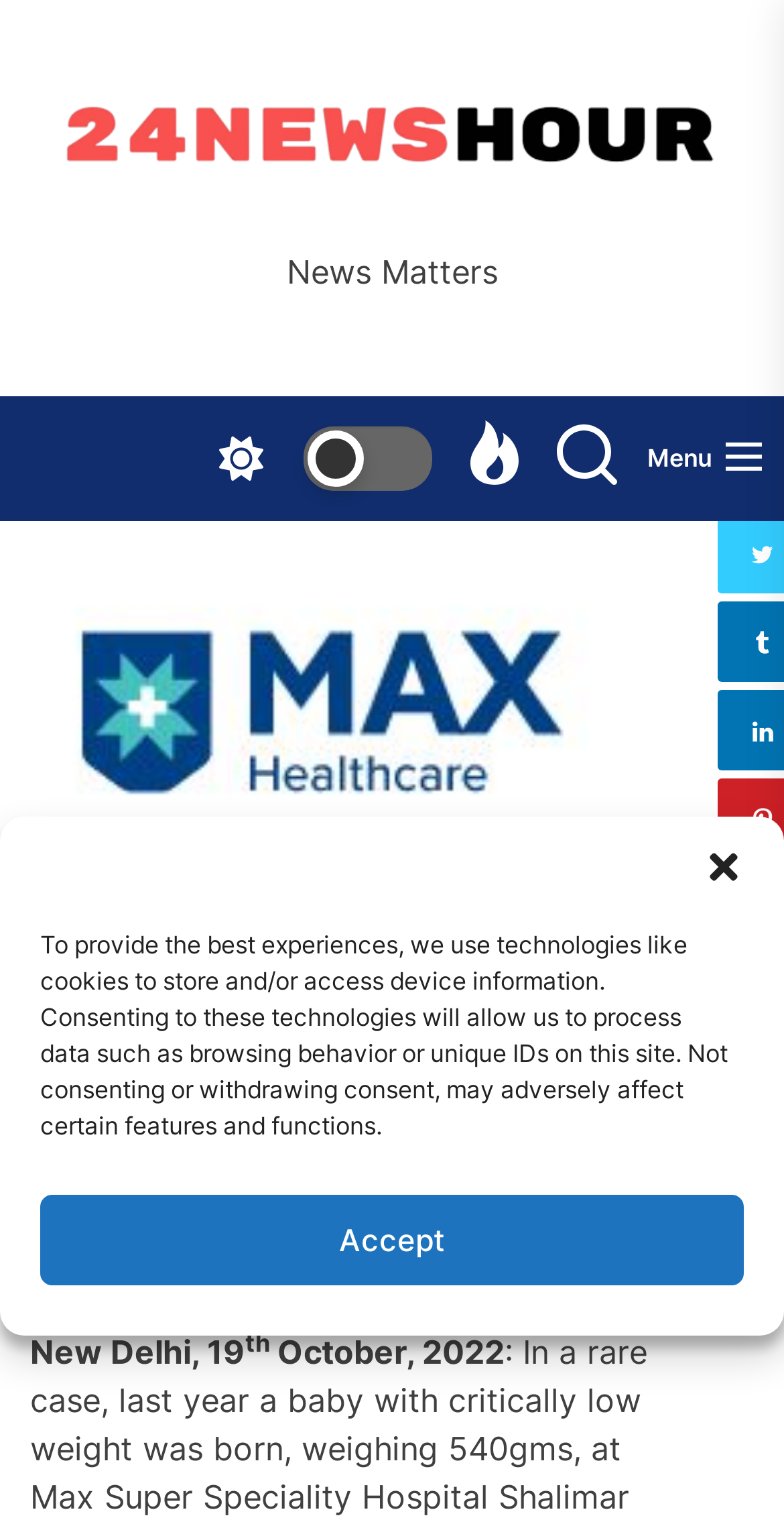Using the format (top-left x, top-left y, bottom-right x, bottom-right y), provide the bounding box coordinates for the described UI element. All values should be floating point numbers between 0 and 1: aria-label="close-dialog"

[0.897, 0.556, 0.949, 0.583]